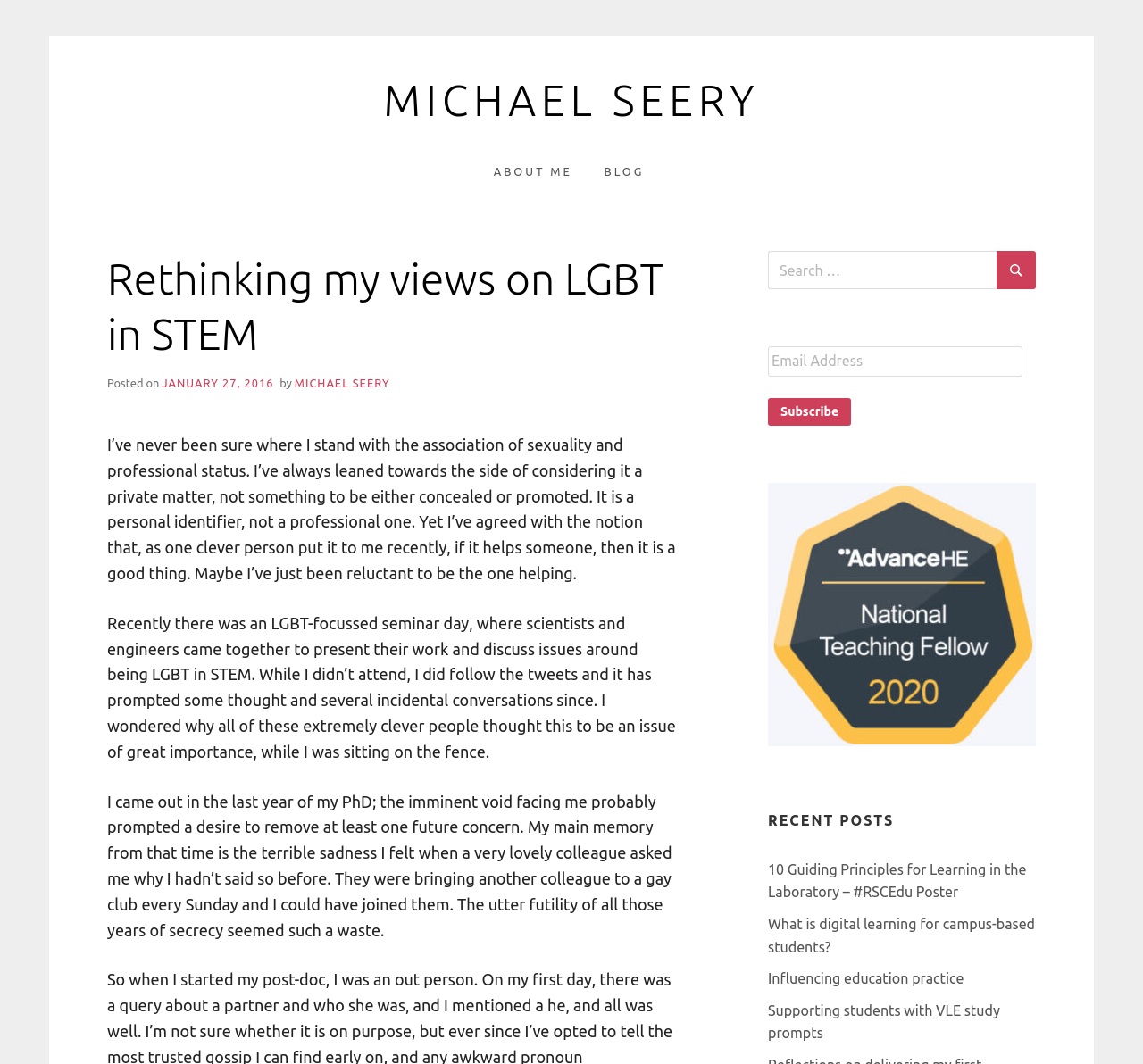Find the bounding box coordinates for the area you need to click to carry out the instruction: "Follow Alan Smith on Twitter". The coordinates should be four float numbers between 0 and 1, indicated as [left, top, right, bottom].

None